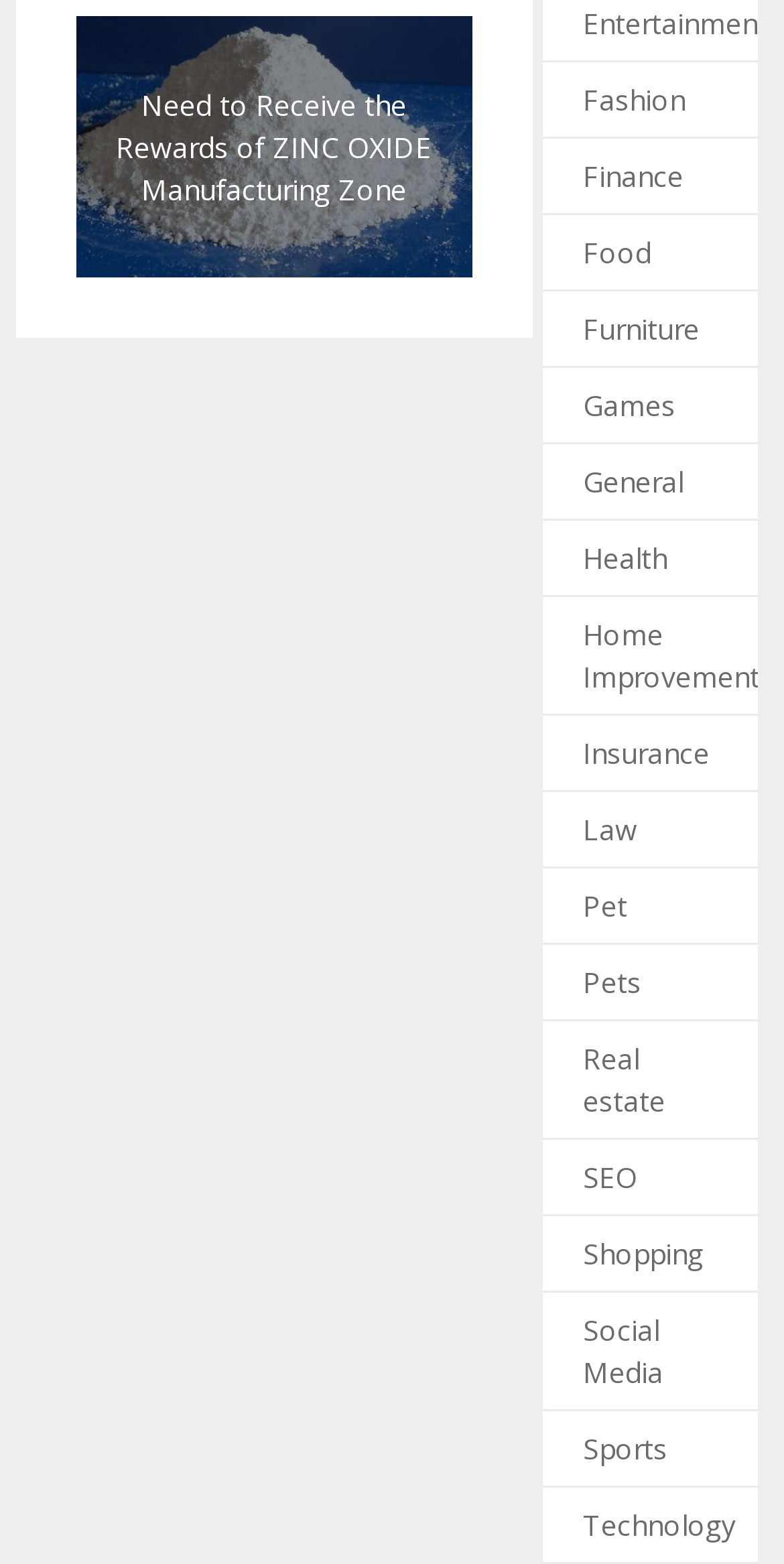Give a concise answer of one word or phrase to the question: 
Is there a category for 'Health'?

Yes